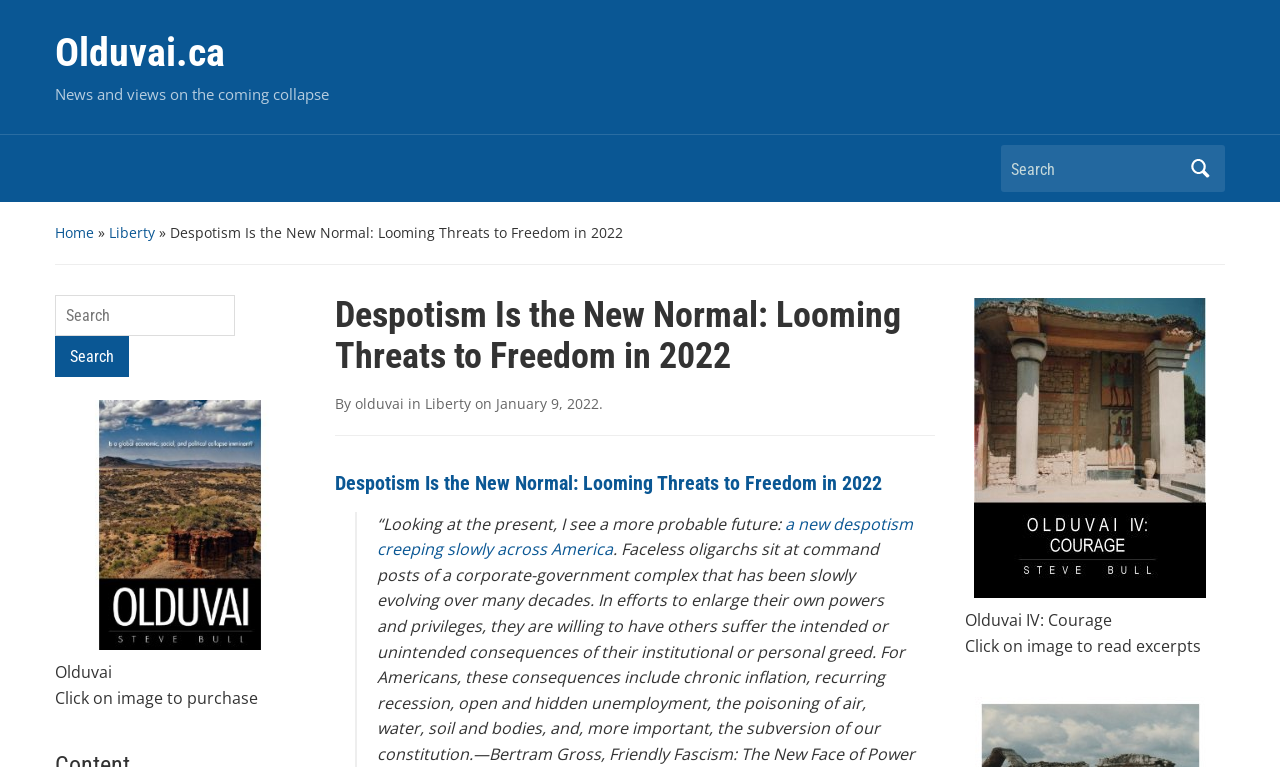Please provide the bounding box coordinates for the element that needs to be clicked to perform the instruction: "Click on the image to purchase". The coordinates must consist of four float numbers between 0 and 1, formatted as [left, top, right, bottom].

[0.043, 0.521, 0.238, 0.847]